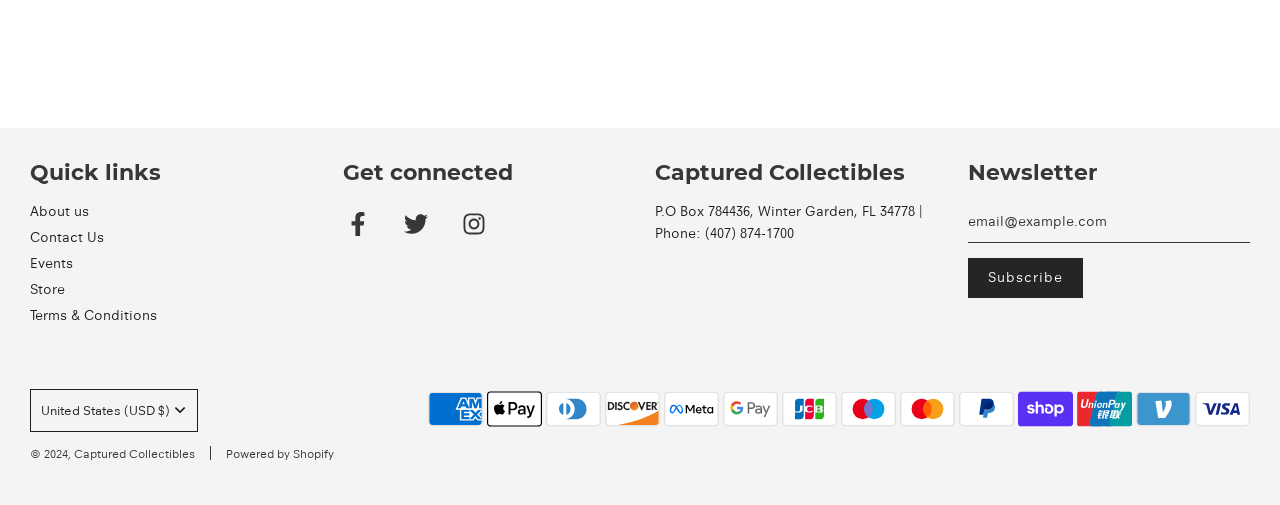Locate the bounding box coordinates of the element that should be clicked to fulfill the instruction: "Click on About us".

[0.023, 0.4, 0.07, 0.436]